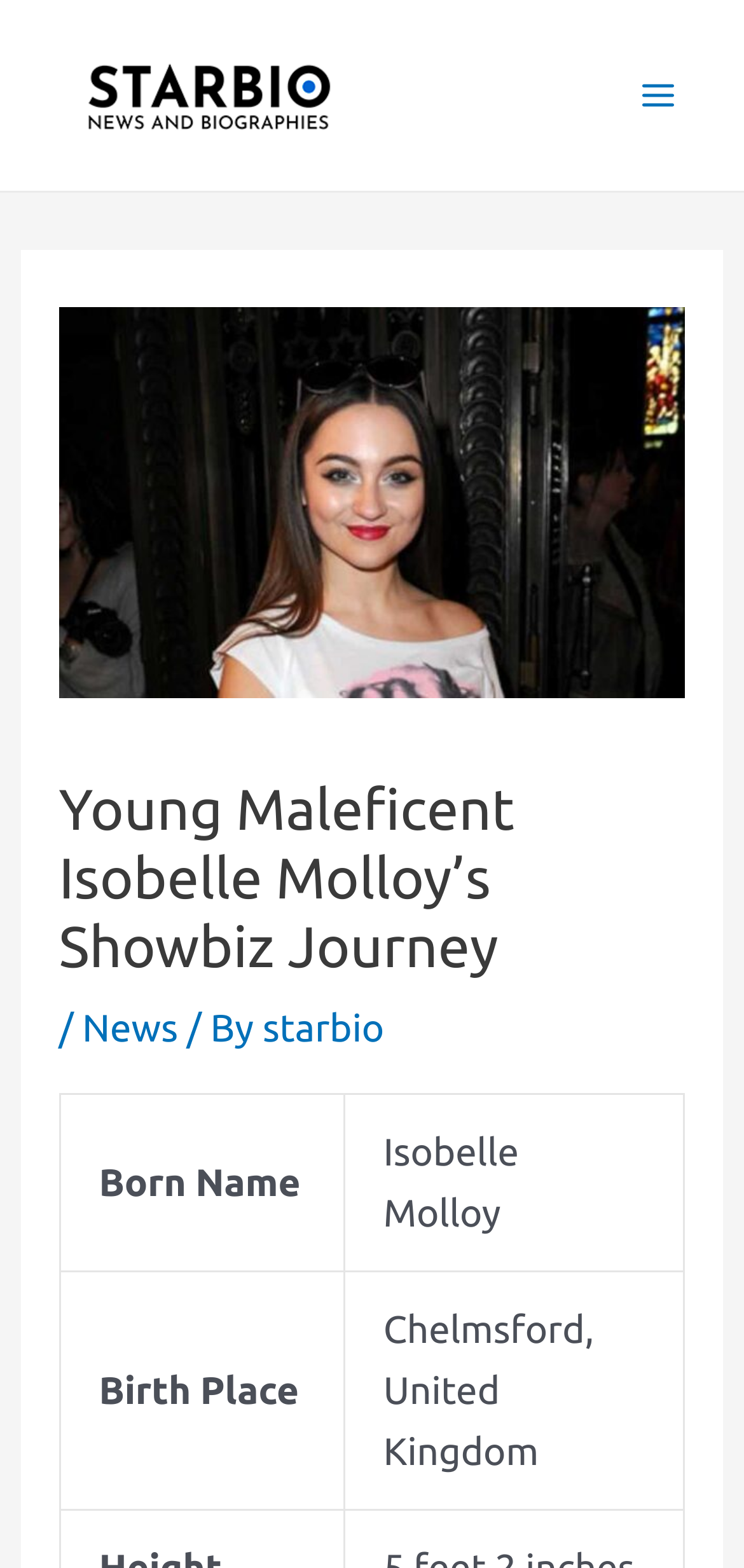Give a succinct answer to this question in a single word or phrase: 
What is the navigation section title?

Post navigation